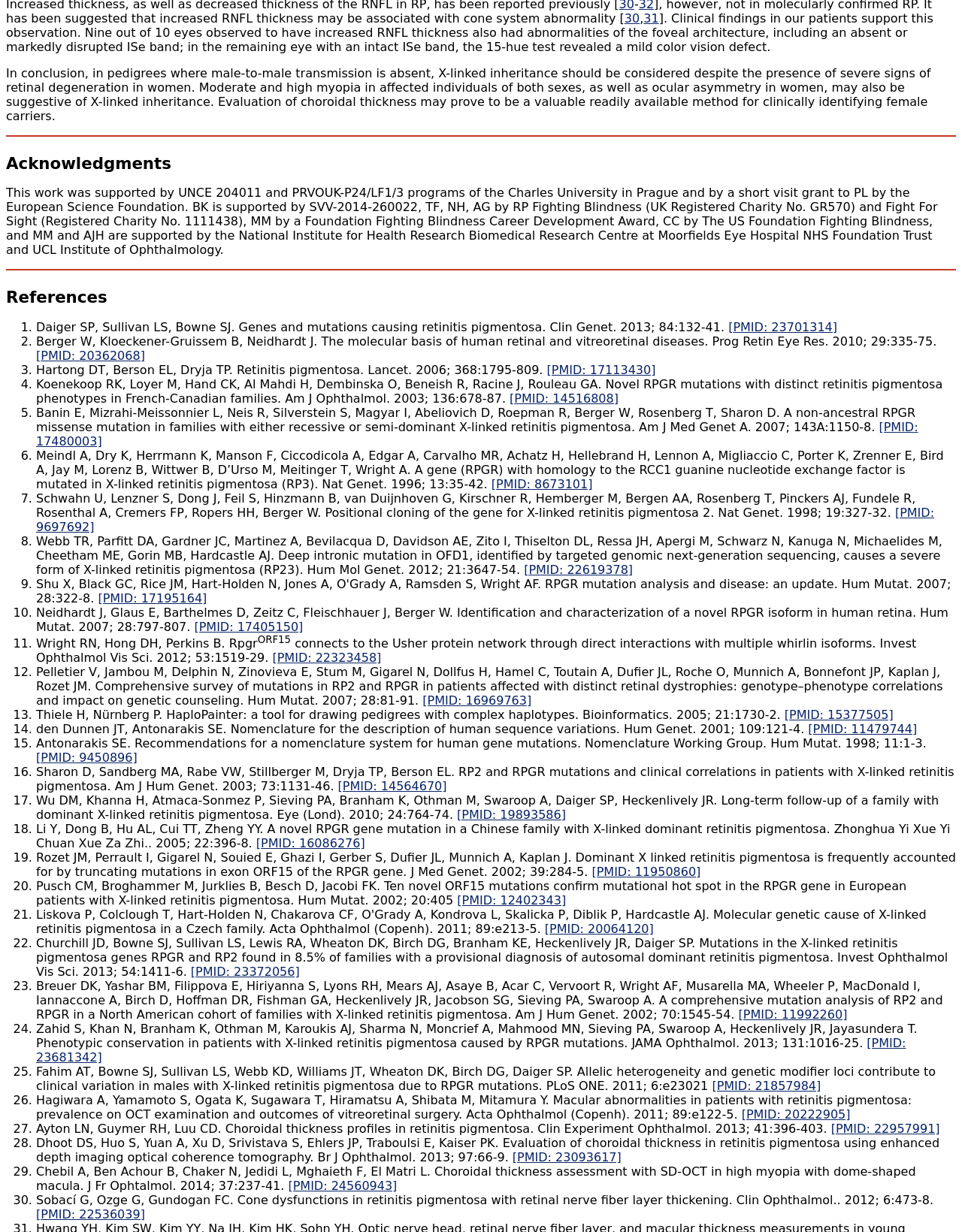What is the topic of the text in the section with the heading 'Acknowledgments'?
Answer the question with a thorough and detailed explanation.

The section with the heading 'Acknowledgments' contains text that mentions various funding sources and organizations that supported the research, so the topic of this text is research funding.